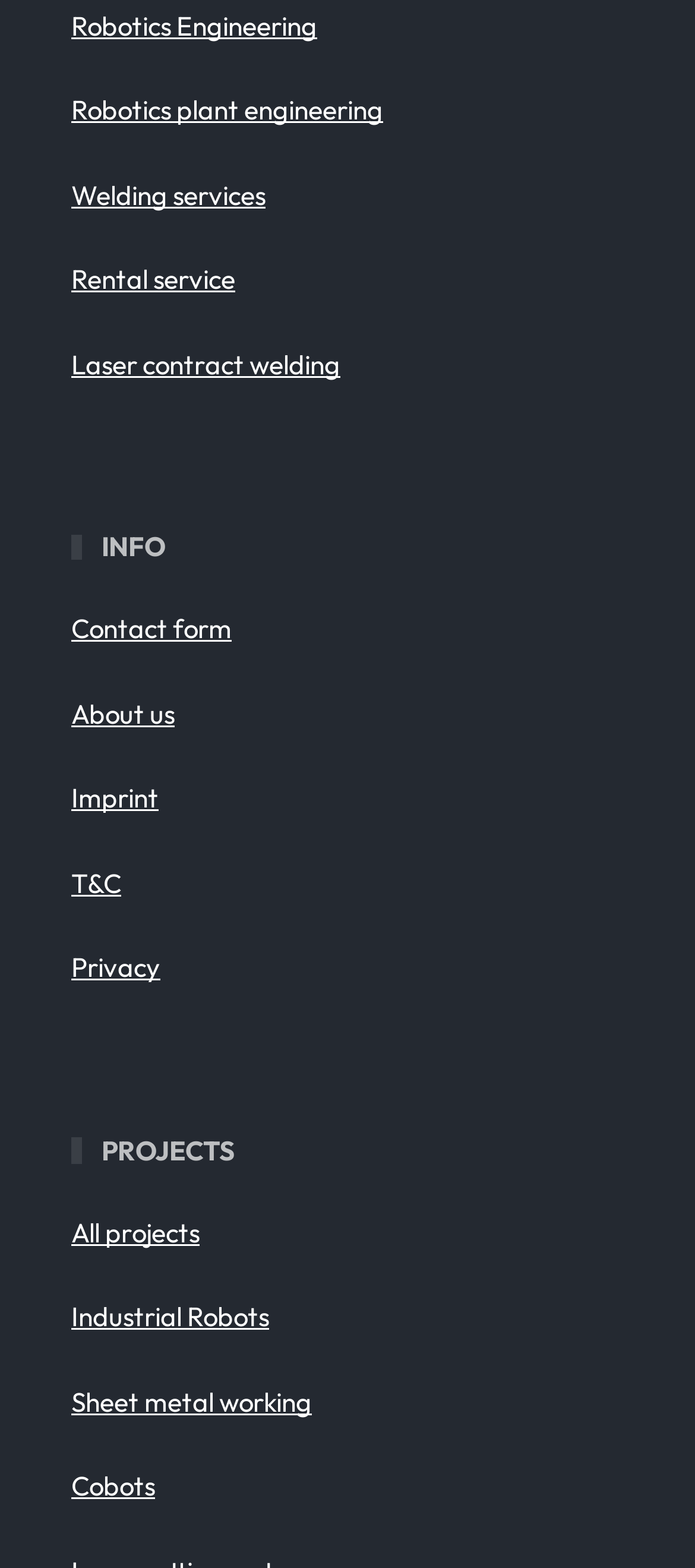Find the bounding box coordinates of the element I should click to carry out the following instruction: "View About us".

[0.103, 0.444, 0.251, 0.466]